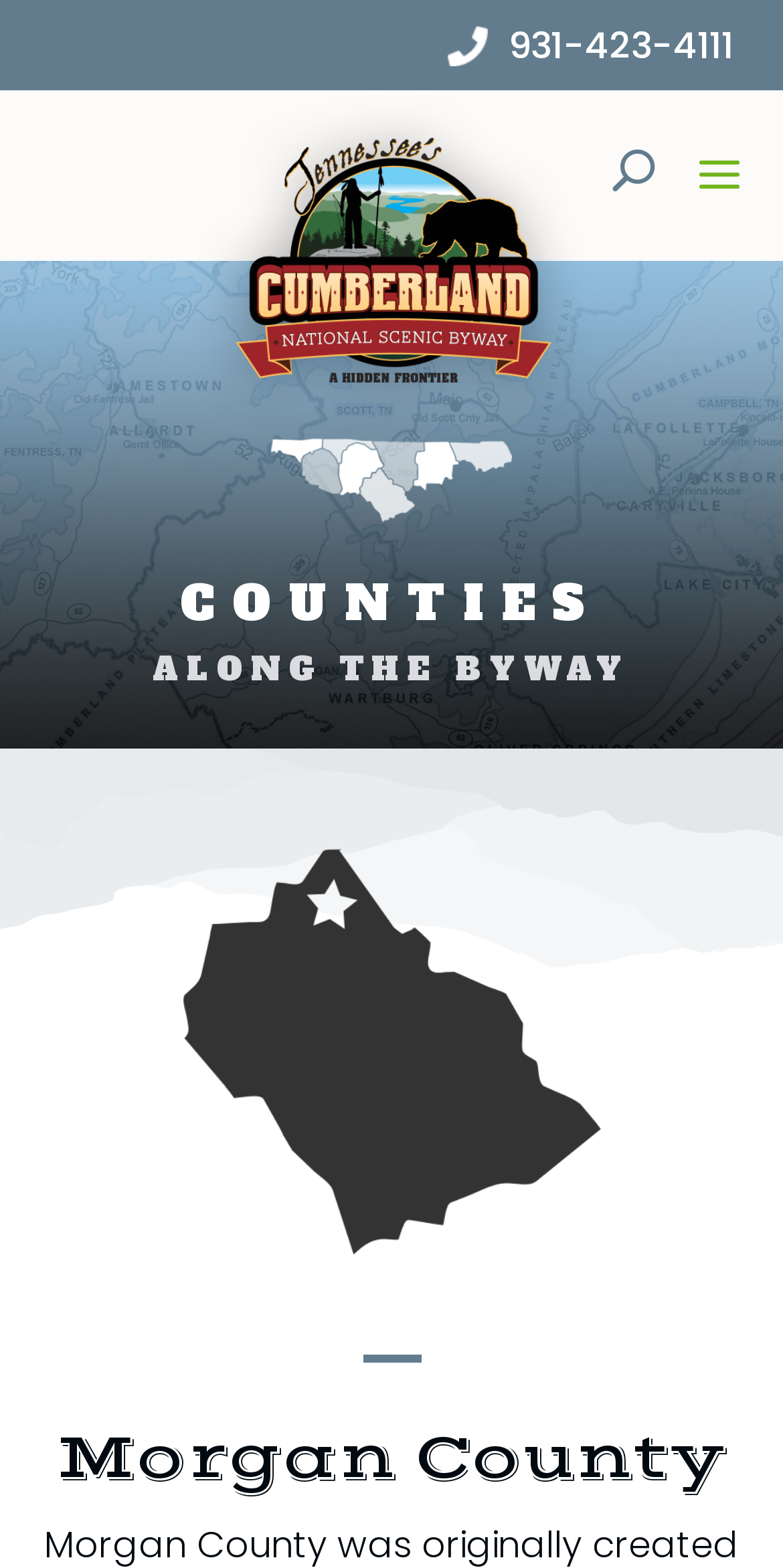Construct a thorough caption encompassing all aspects of the webpage.

The webpage is about Morgan County, specifically its relation to the Cumberland National Scenic Byway. At the top, there is a phone number "931-423-4111" displayed prominently. Below it, there is an image with a link, taking up a significant portion of the screen. 

To the right of the image, there is a button with the label "U". Above the button, there are two lines of text: "COUNTIES" and "ALONG THE BYWAY". 

Further down, there is a larger image that spans almost the entire width of the screen. At the very bottom, there is a heading that reads "Morgan County", positioned near the bottom right corner of the screen.